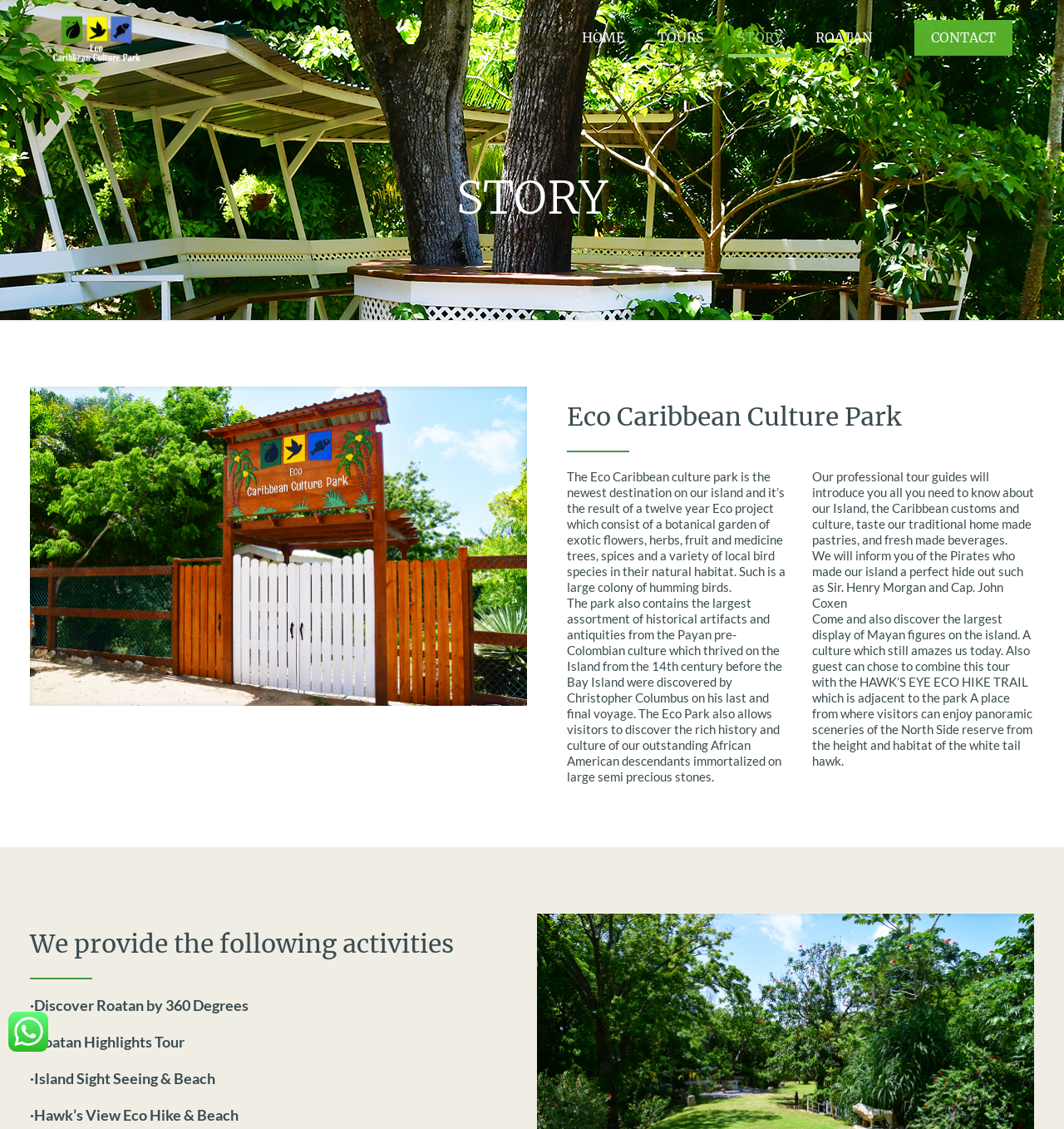Please find and report the bounding box coordinates of the element to click in order to perform the following action: "Go to the HOME page". The coordinates should be expressed as four float numbers between 0 and 1, in the format [left, top, right, bottom].

[0.531, 0.0, 0.602, 0.066]